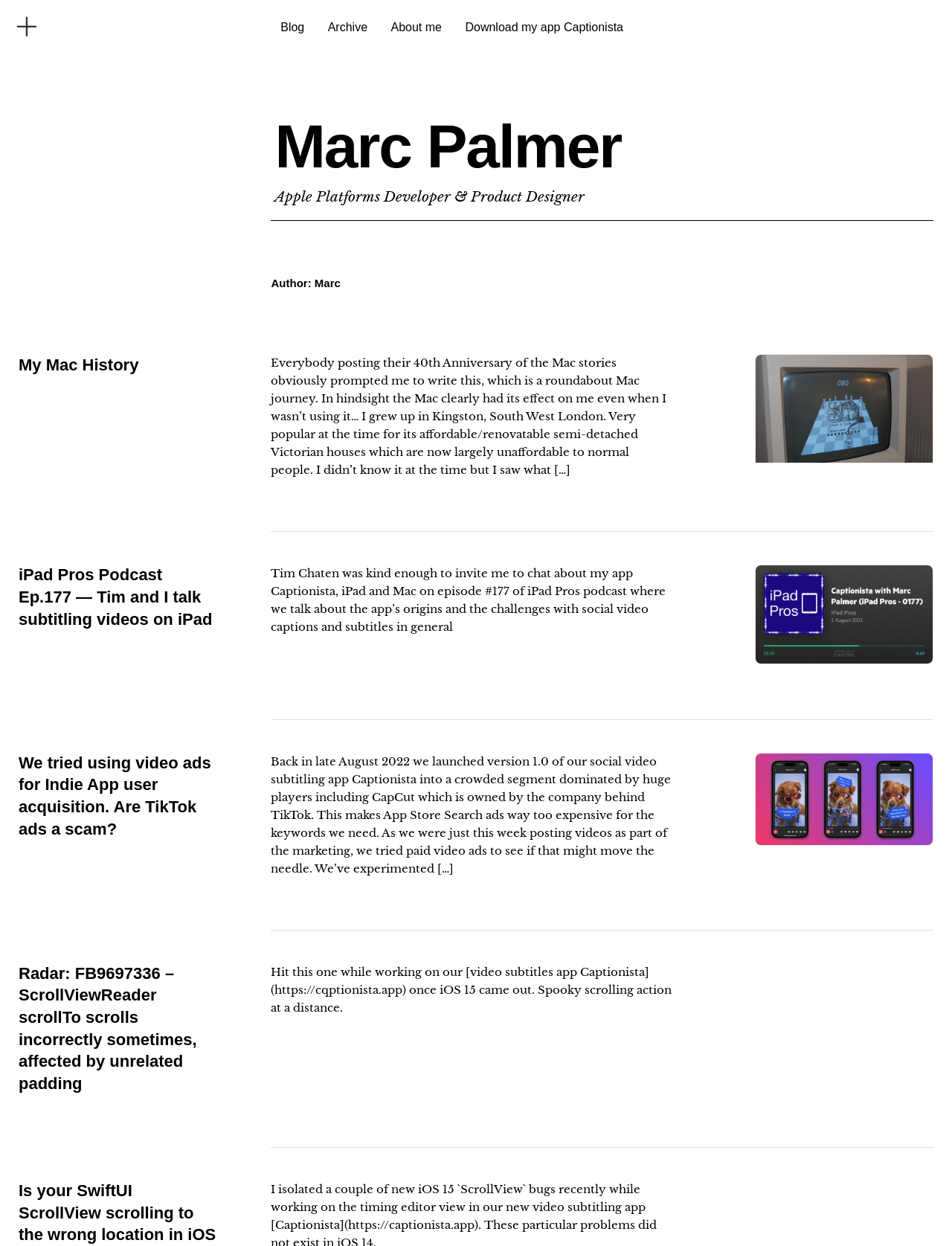Give a detailed account of the webpage's layout and content.

The webpage is about Marc Palmer, a consultant and software engineer specializing in Apple platforms. At the top, there are four links: "Blog", "Archive", "About me", and "Download my app Captionista". Below these links, there is a heading with Marc Palmer's name, followed by a subheading describing his profession.

The main content of the webpage is divided into four sections, each with a heading and a brief article. The first section is about Marc's Mac history, with a link to read more and a photo of an original Mac running Through The Looking Glass. The article describes Marc's journey with Macs and how they have influenced him.

The second section is about an iPad Pros podcast episode where Marc discusses subtitling videos on iPad. There is a link to the podcast episode and a screenshot of the Castro podcast player showing episode 177 of iPad Pros podcast.

The third section discusses using video ads for Indie App user acquisition and whether TikTok ads are a scam. There is a link to read more and a composite image of three iPhones 14 Pro showing screenshots of the app Captionista and its Freestyle feature. The article describes the experience of using video ads for the app Captionista.

The fourth and final section is about a radar issue with ScrollViewReader scrollTo scrolling incorrectly sometimes, affected by unrelated padding. There is a link to read more and a brief description of the issue.

Throughout the webpage, there are images and links to related content, providing a personal and professional overview of Marc Palmer's work and experiences.